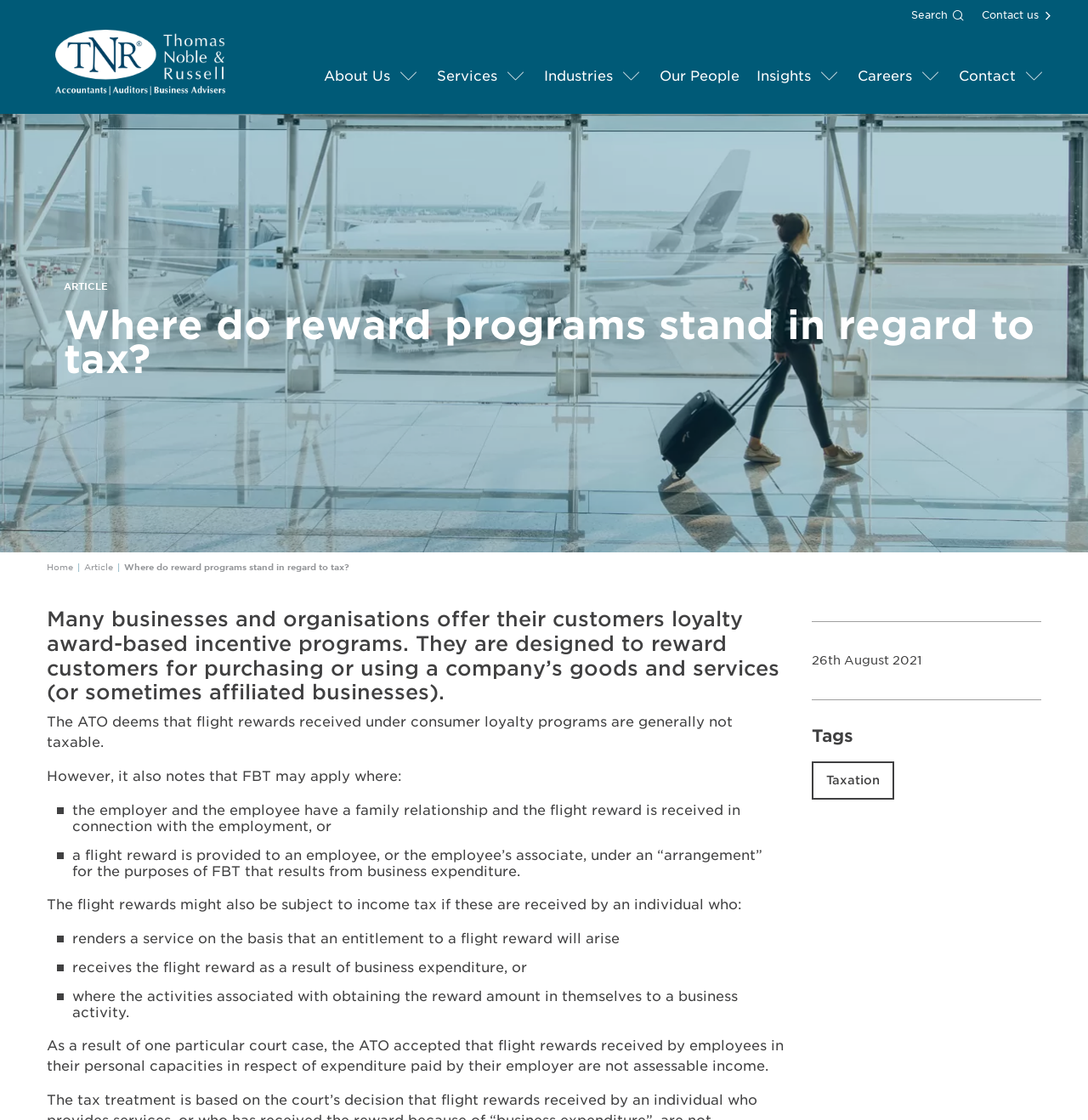When is FBT likely to apply to flight rewards?
Carefully examine the image and provide a detailed answer to the question.

The webpage states that FBT may apply where the employer and the employee have a family relationship and the flight reward is received in connection with the employment, or a flight reward is provided to an employee, or the employee’s associate, under an “arrangement” for the purposes of FBT that results from business expenditure.